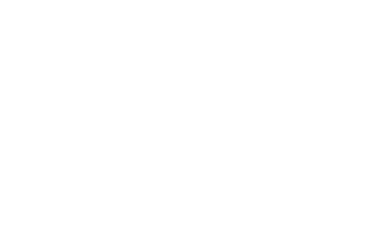What is the likely profession of the third person?
Please look at the screenshot and answer using one word or phrase.

professional